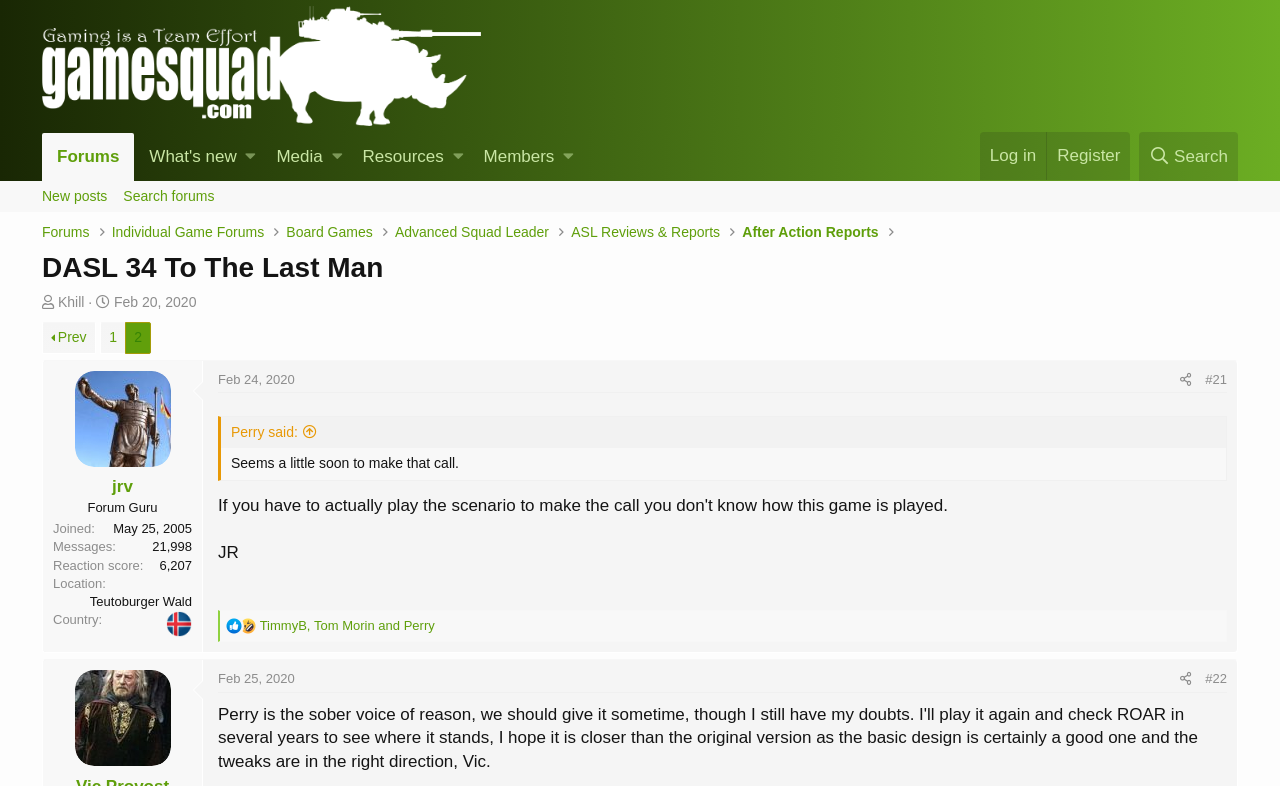Specify the bounding box coordinates of the area to click in order to execute this command: 'View the profile of 'jrv''. The coordinates should consist of four float numbers ranging from 0 to 1, and should be formatted as [left, top, right, bottom].

[0.058, 0.472, 0.133, 0.594]